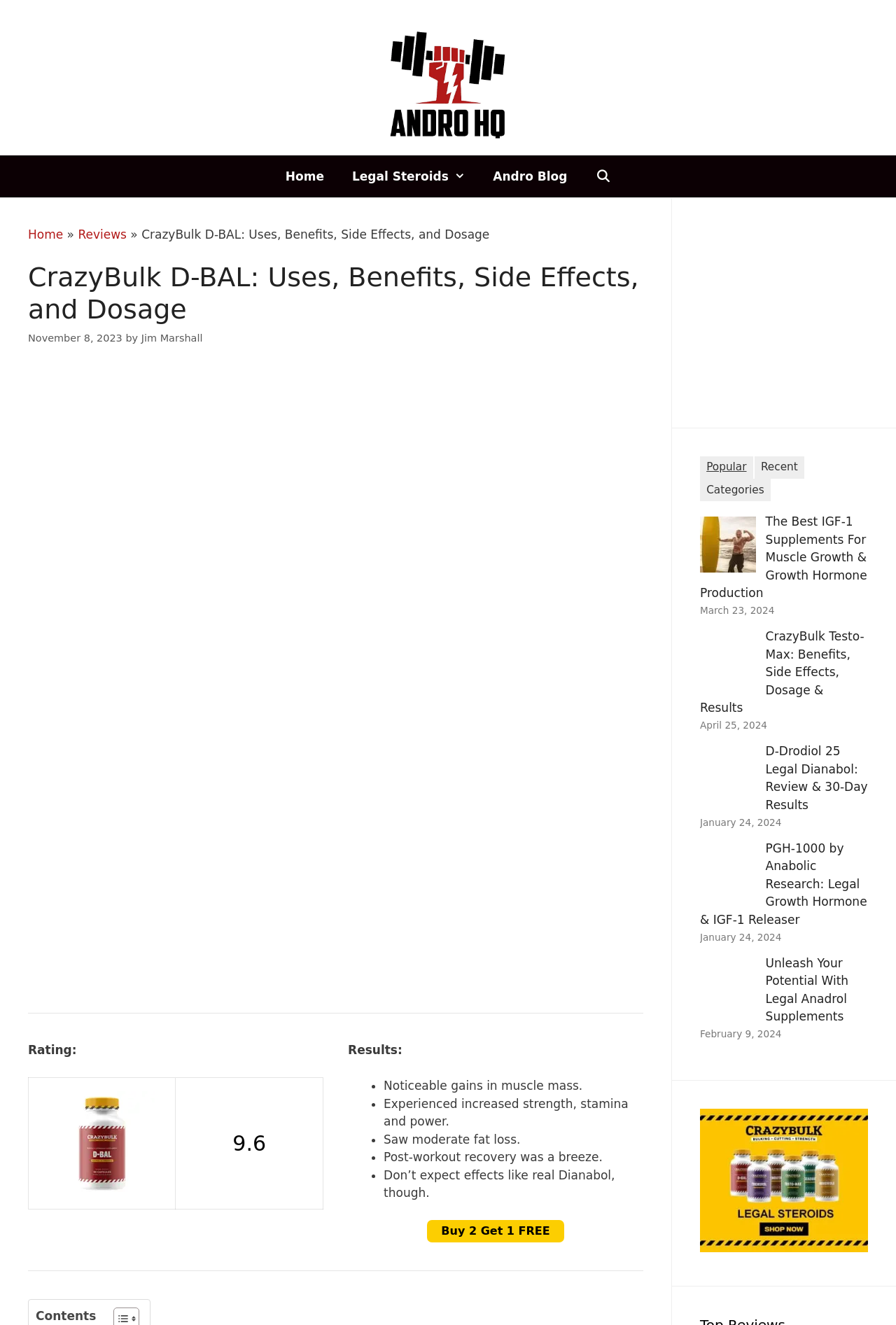Determine the bounding box coordinates of the clickable element to achieve the following action: 'View the 'Reviews' page'. Provide the coordinates as four float values between 0 and 1, formatted as [left, top, right, bottom].

[0.087, 0.172, 0.141, 0.182]